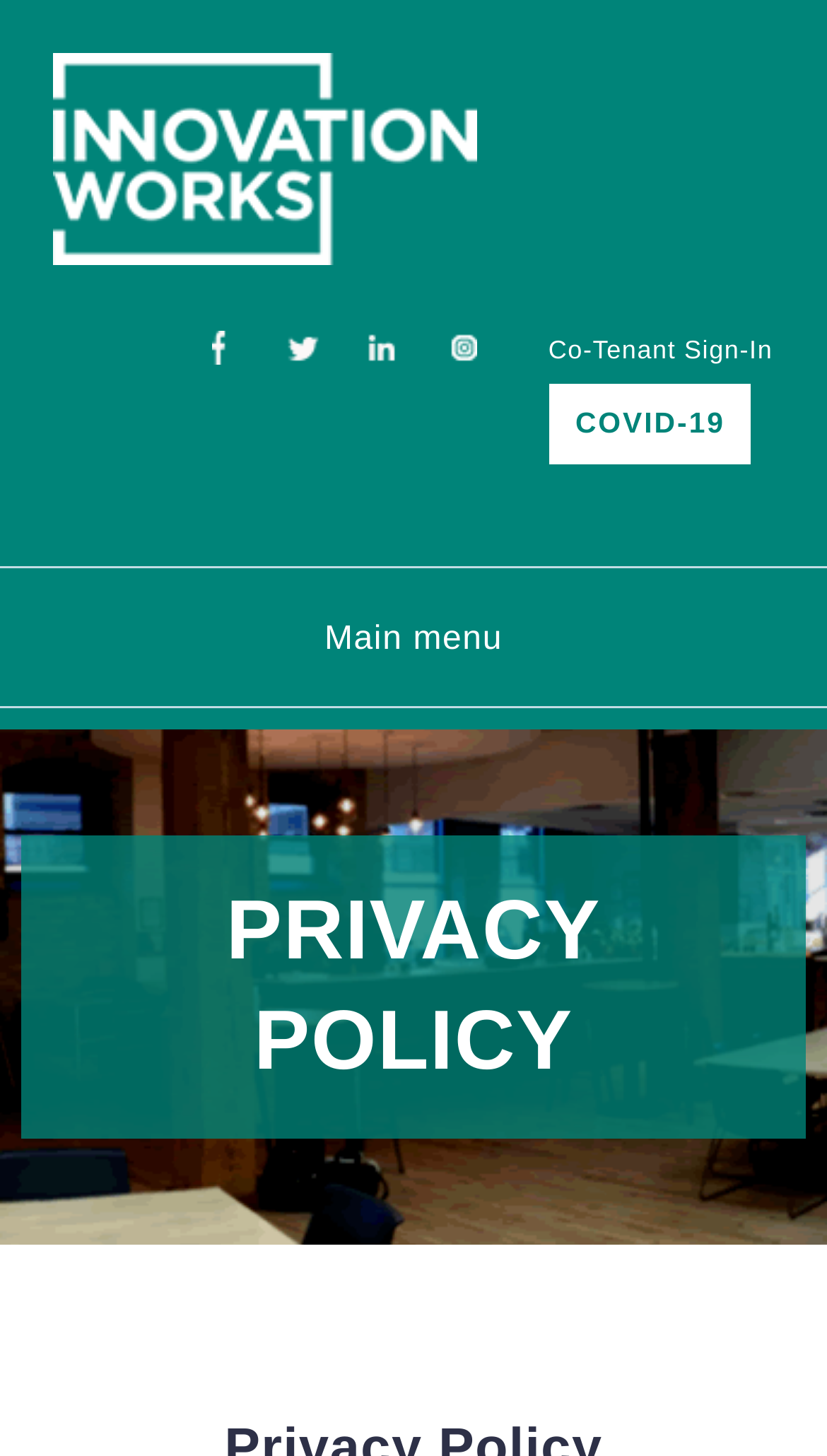Extract the bounding box coordinates of the UI element described by: "parent_node: Co-Tenant Sign-In COVID-19". The coordinates should include four float numbers ranging from 0 to 1, e.g., [left, top, right, bottom].

[0.328, 0.218, 0.4, 0.259]